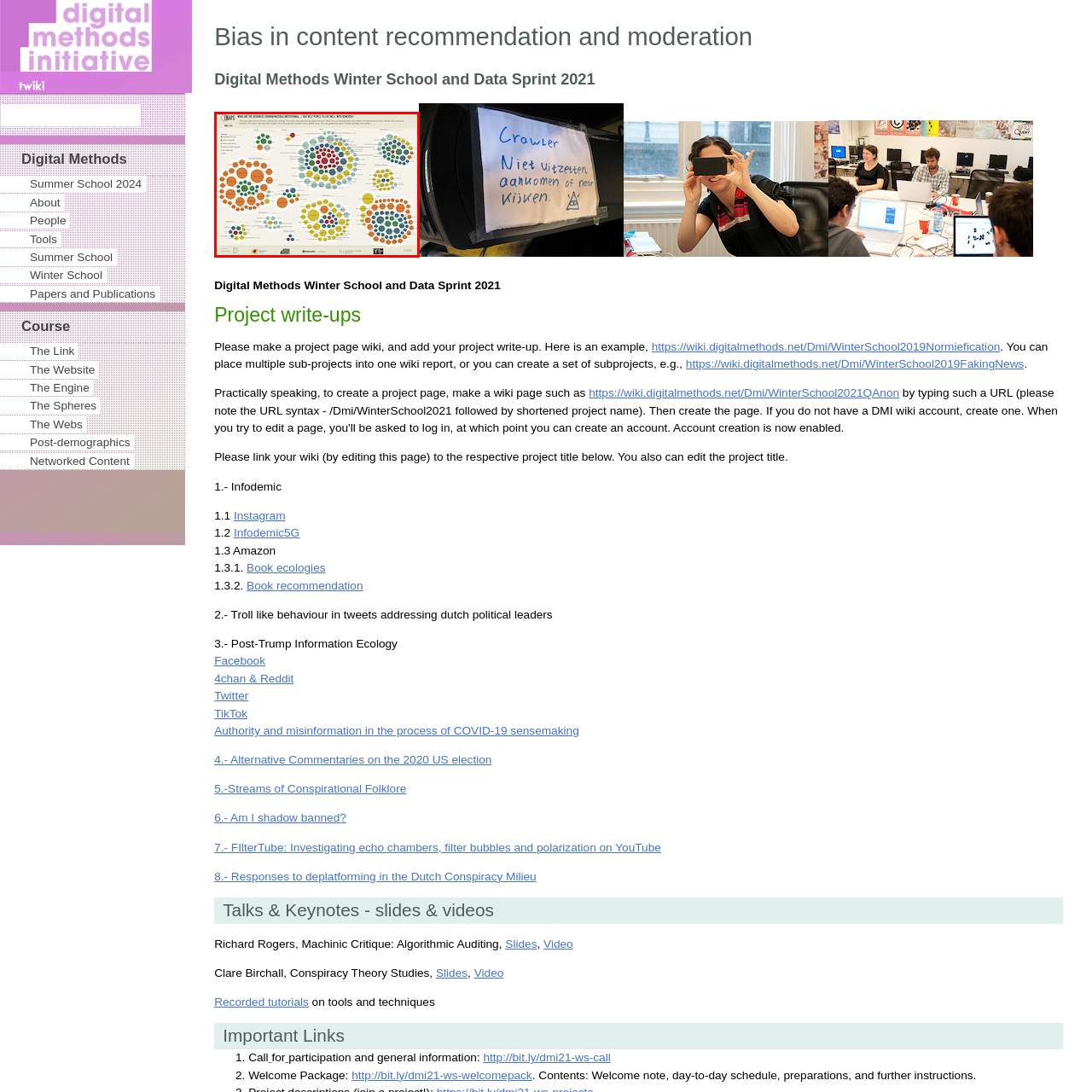Look at the image marked by the red box and respond with a single word or phrase: How are the circles in the infographic organized?

By theme and category